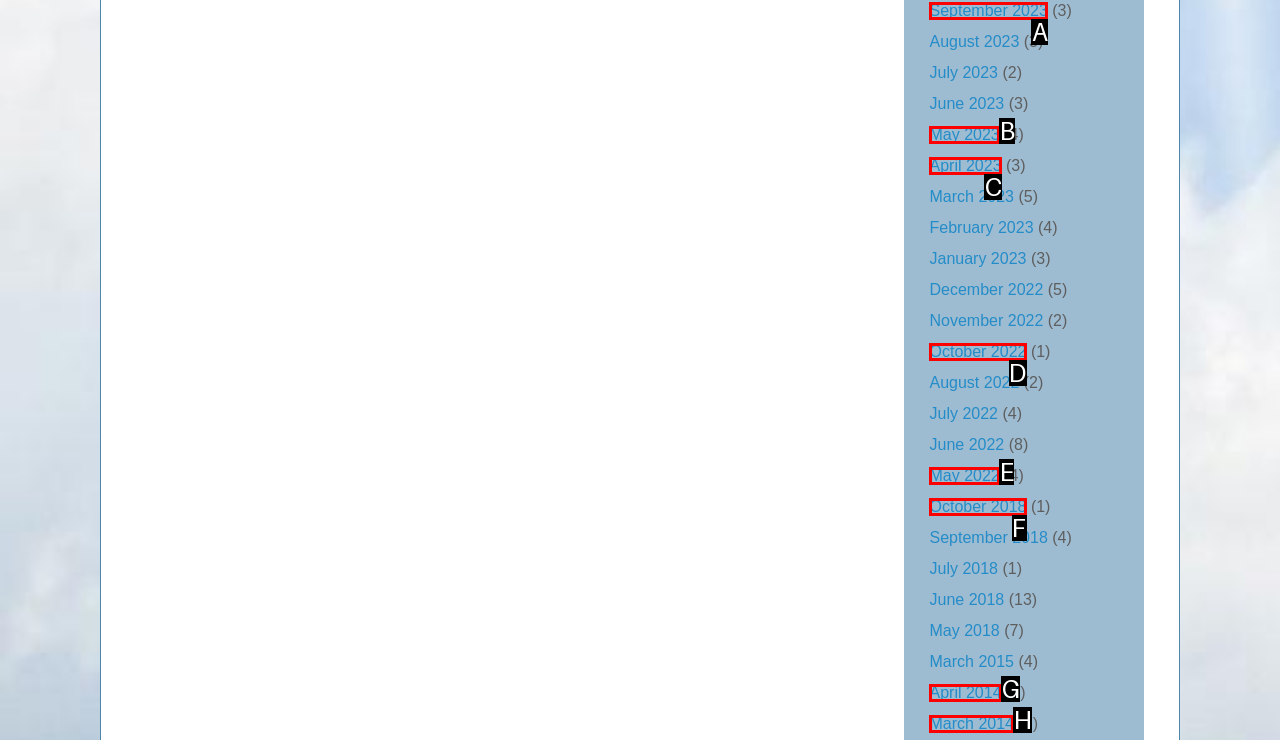Identify the letter corresponding to the UI element that matches this description: April 2014
Answer using only the letter from the provided options.

G